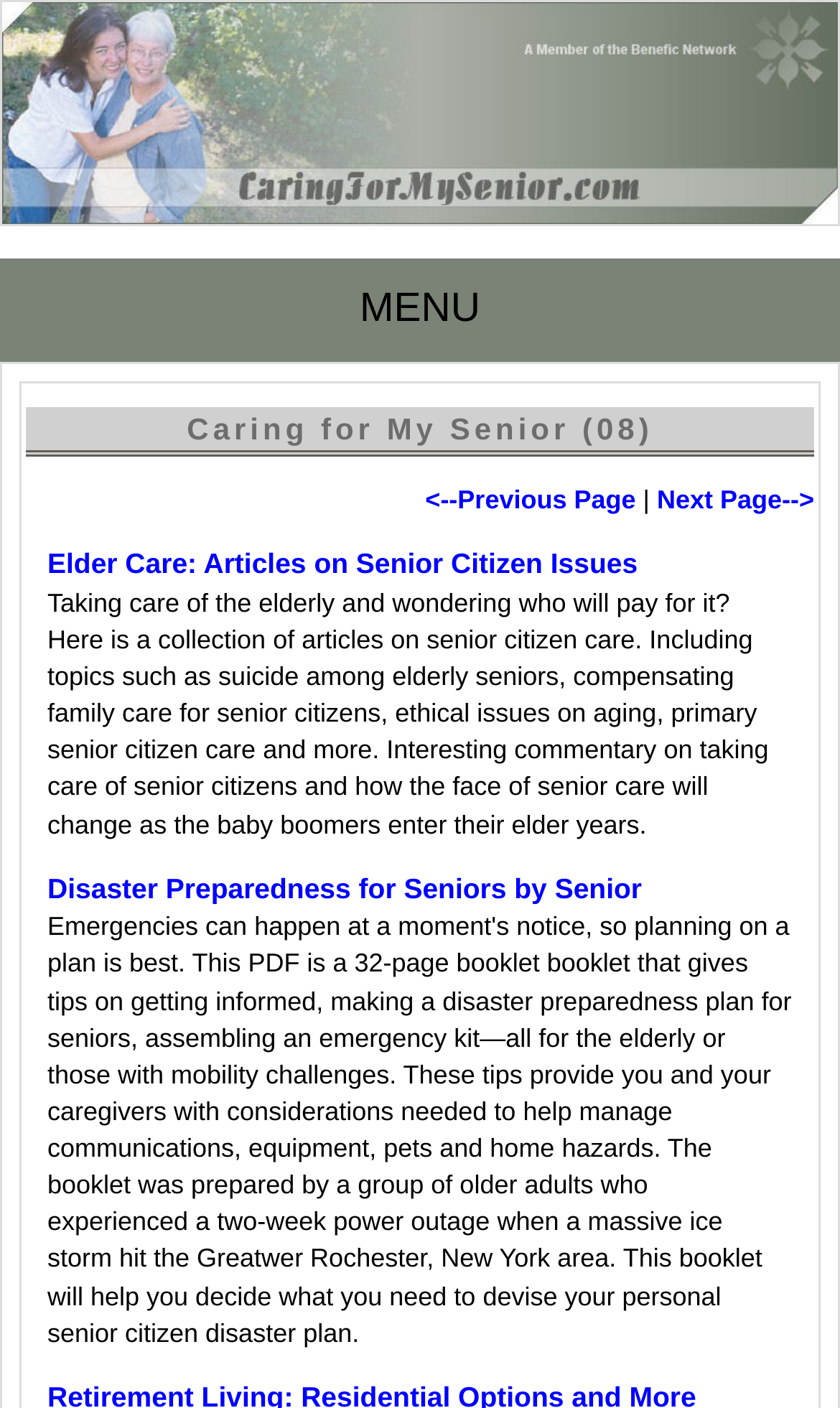Provide a brief response using a word or short phrase to this question:
What is the topic of the article collection?

Senior citizen care